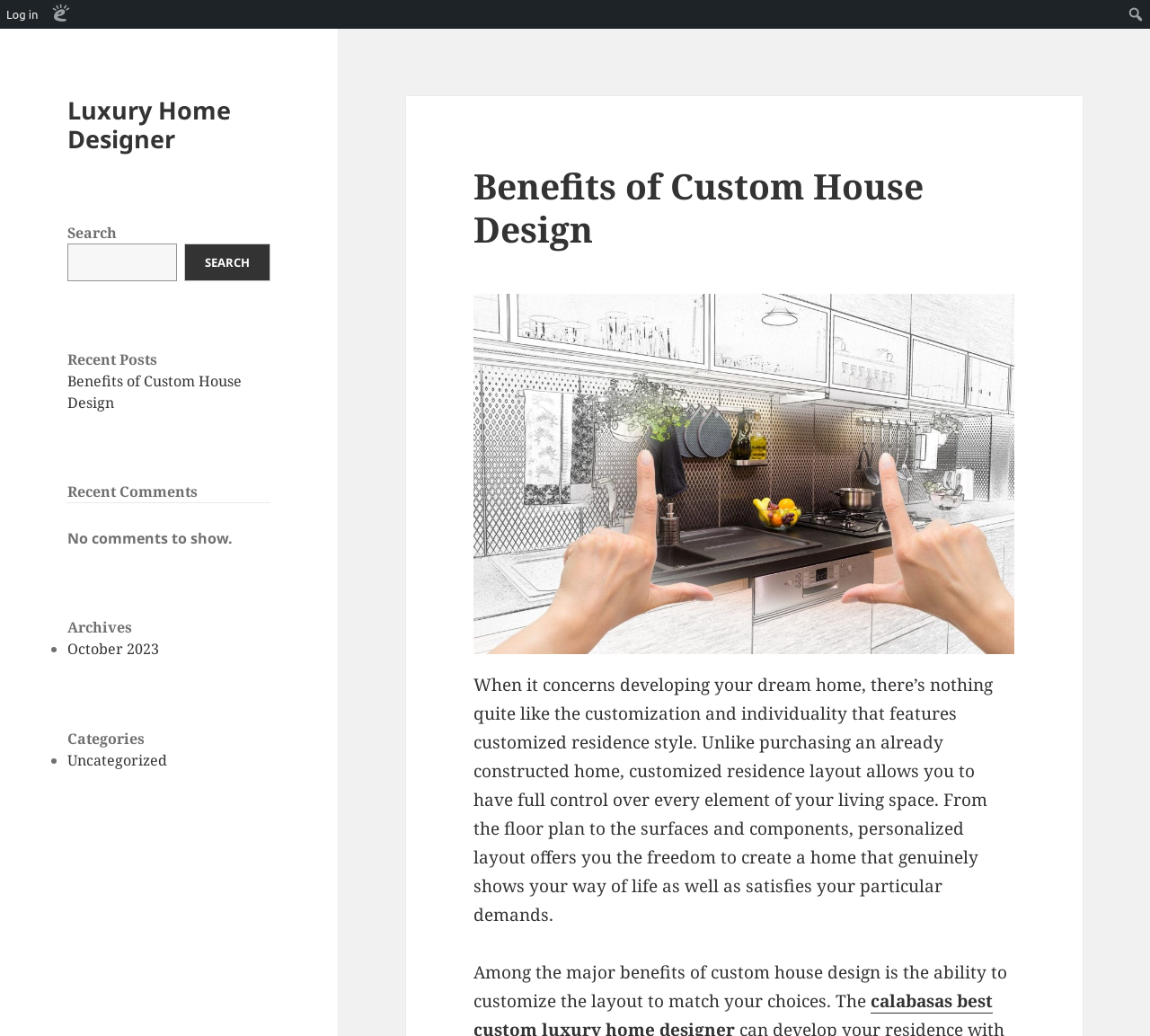Identify the bounding box coordinates of the area that should be clicked in order to complete the given instruction: "visit the luxury home designer page". The bounding box coordinates should be four float numbers between 0 and 1, i.e., [left, top, right, bottom].

[0.059, 0.09, 0.201, 0.15]